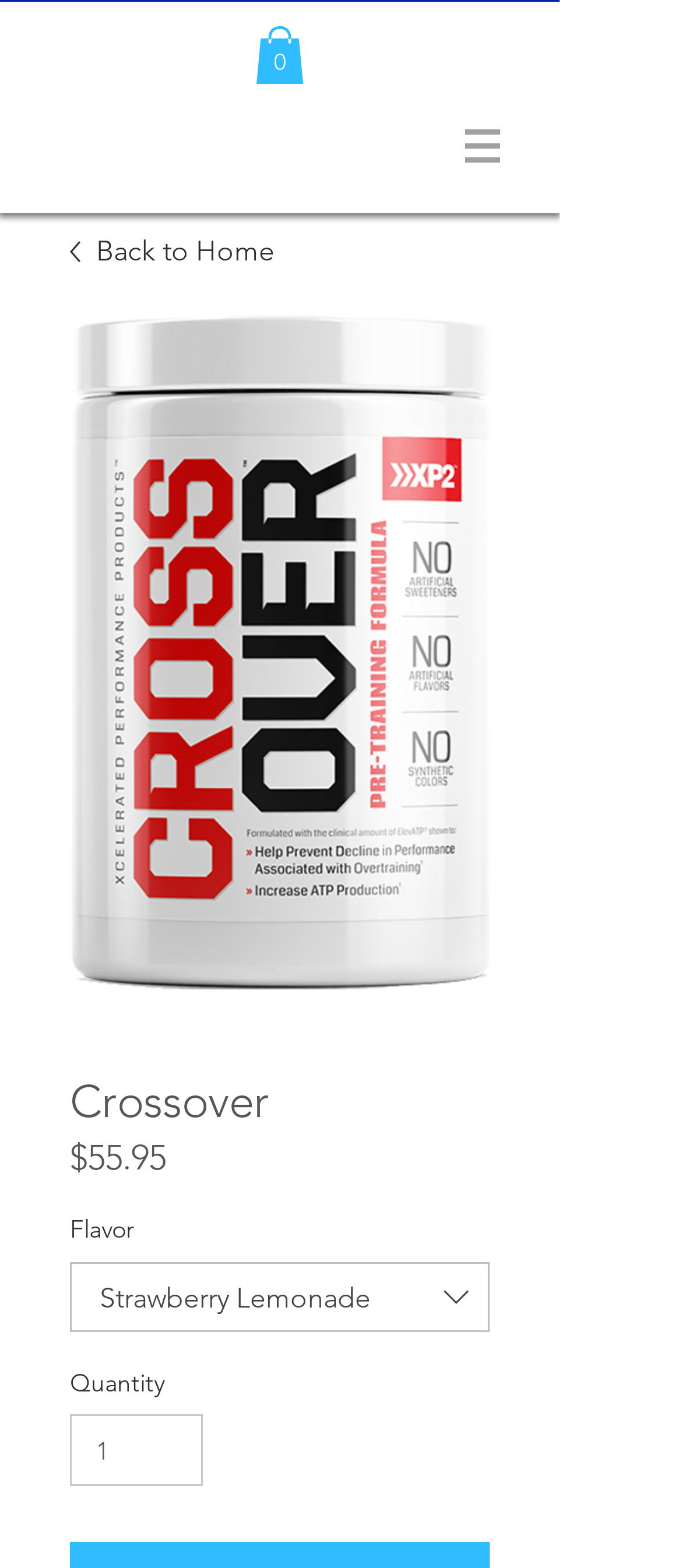Identify the bounding box for the UI element described as: "Back to Home". The coordinates should be four float numbers between 0 and 1, i.e., [left, top, right, bottom].

[0.103, 0.148, 0.718, 0.174]